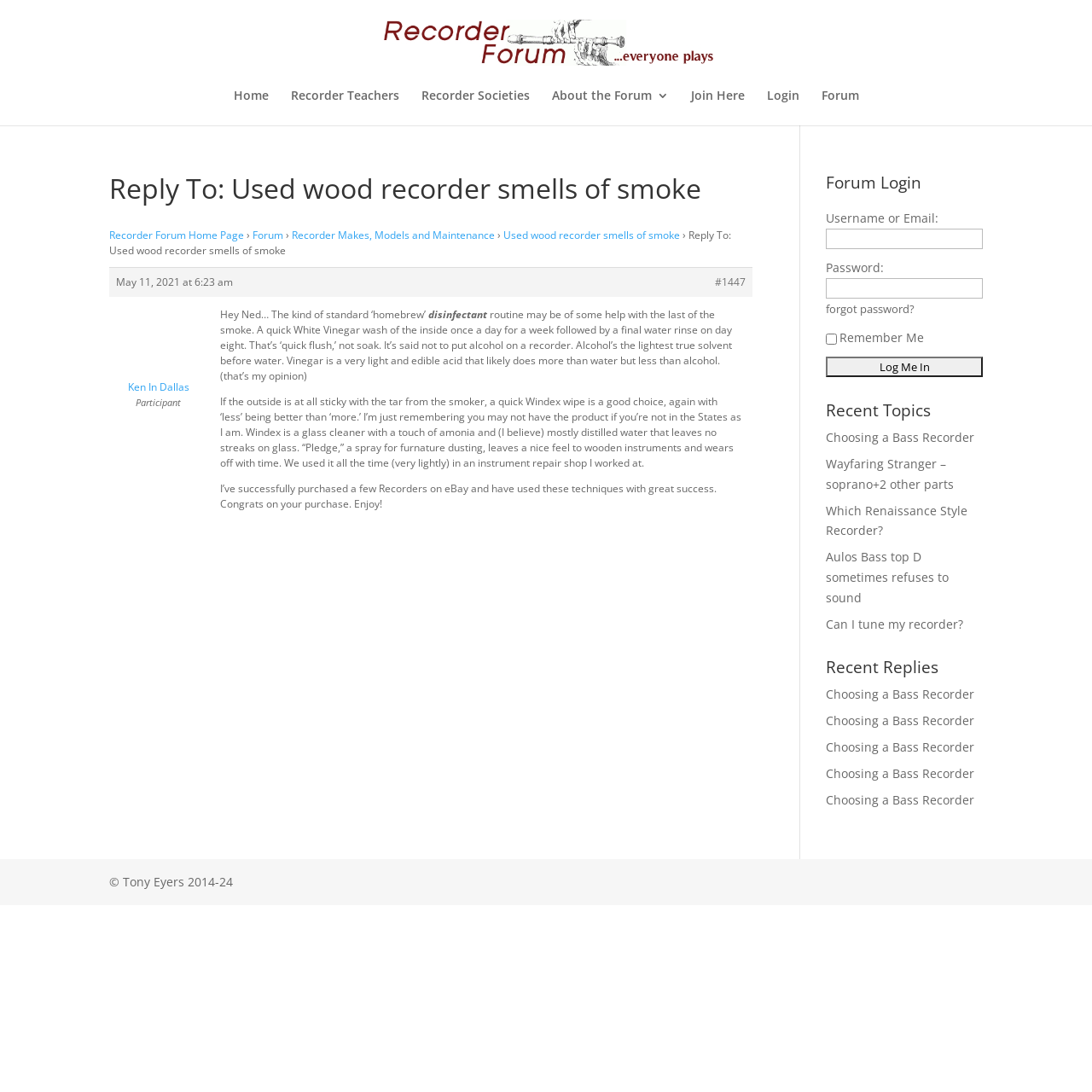Determine the bounding box coordinates for the element that should be clicked to follow this instruction: "Click on the 'Reply To: Used wood recorder smells of smoke' link". The coordinates should be given as four float numbers between 0 and 1, in the format [left, top, right, bottom].

[0.461, 0.209, 0.623, 0.222]